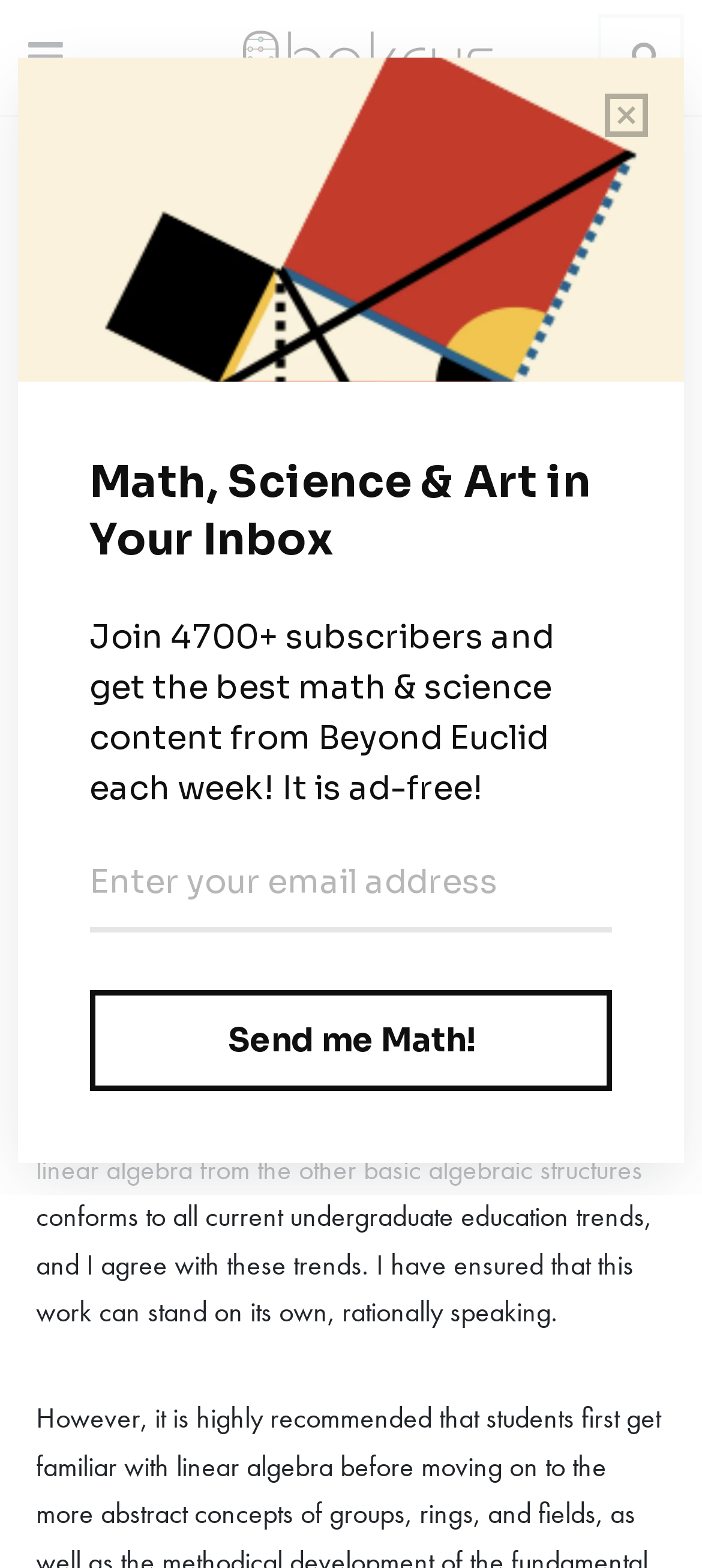Please mark the bounding box coordinates of the area that should be clicked to carry out the instruction: "Send me Math!".

[0.128, 0.631, 0.872, 0.696]